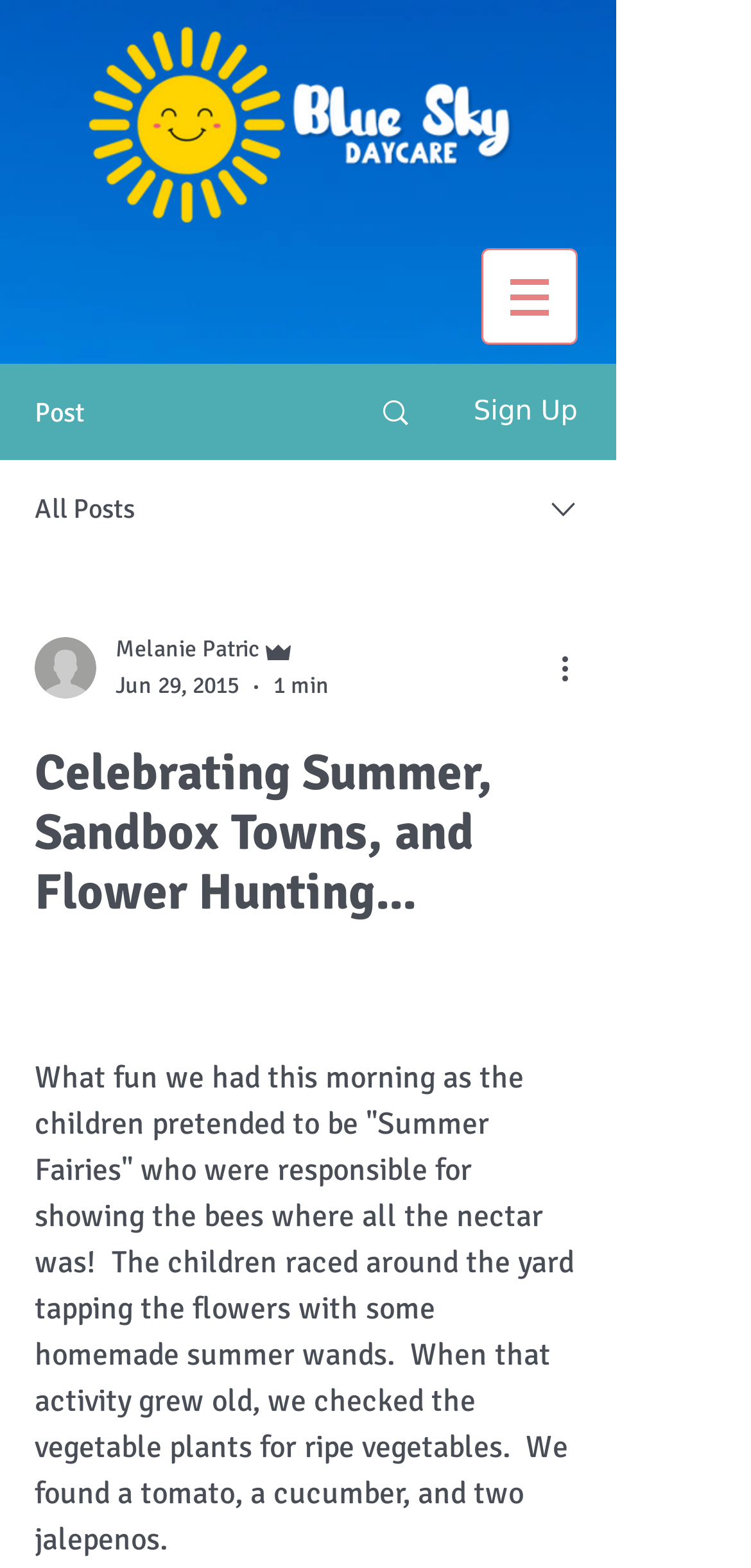What is the author's name?
Please use the image to provide an in-depth answer to the question.

I found the author's name by looking at the writer's picture section, where it says 'Melanie Patric' with a generic element type.